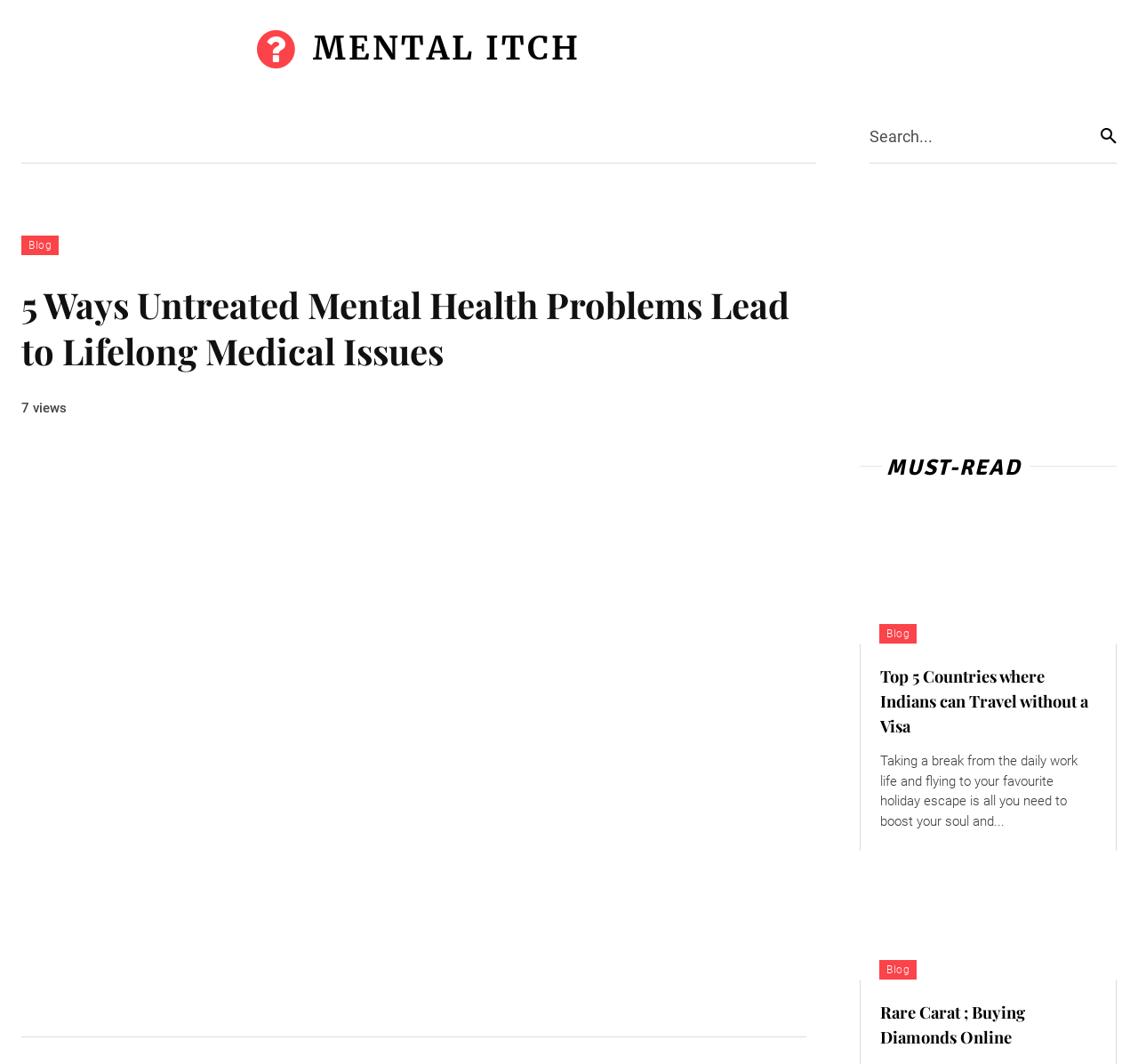Specify the bounding box coordinates of the area that needs to be clicked to achieve the following instruction: "Search for something".

[0.764, 0.101, 0.981, 0.154]